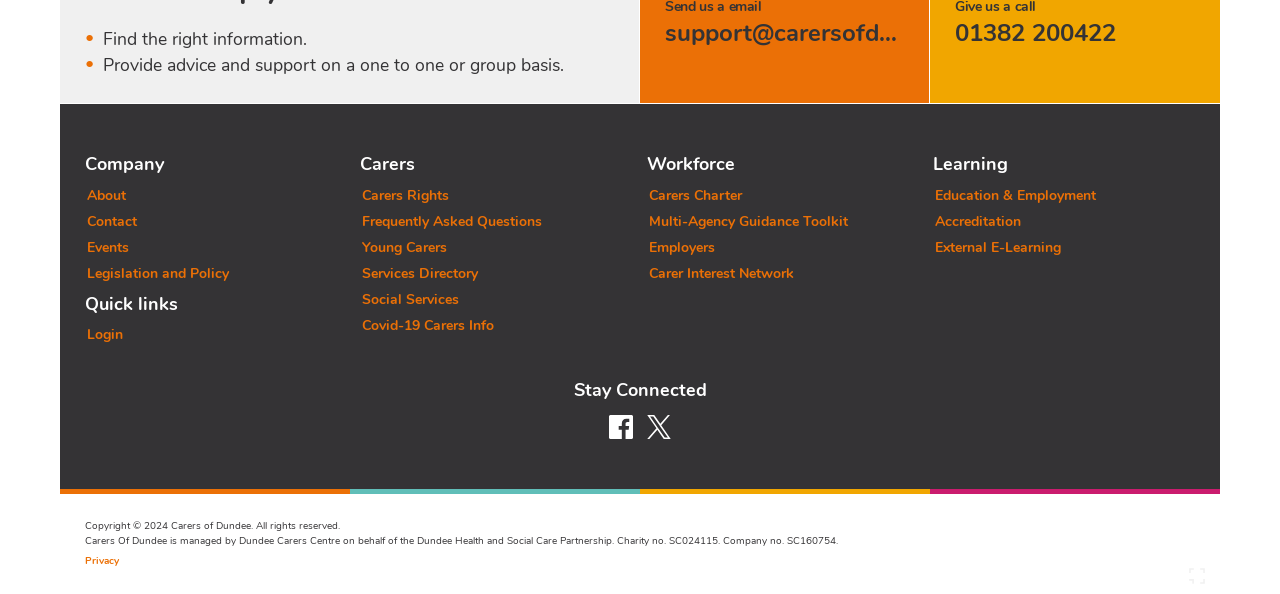Give the bounding box coordinates for the element described as: "Privacy".

[0.066, 0.933, 0.093, 0.956]